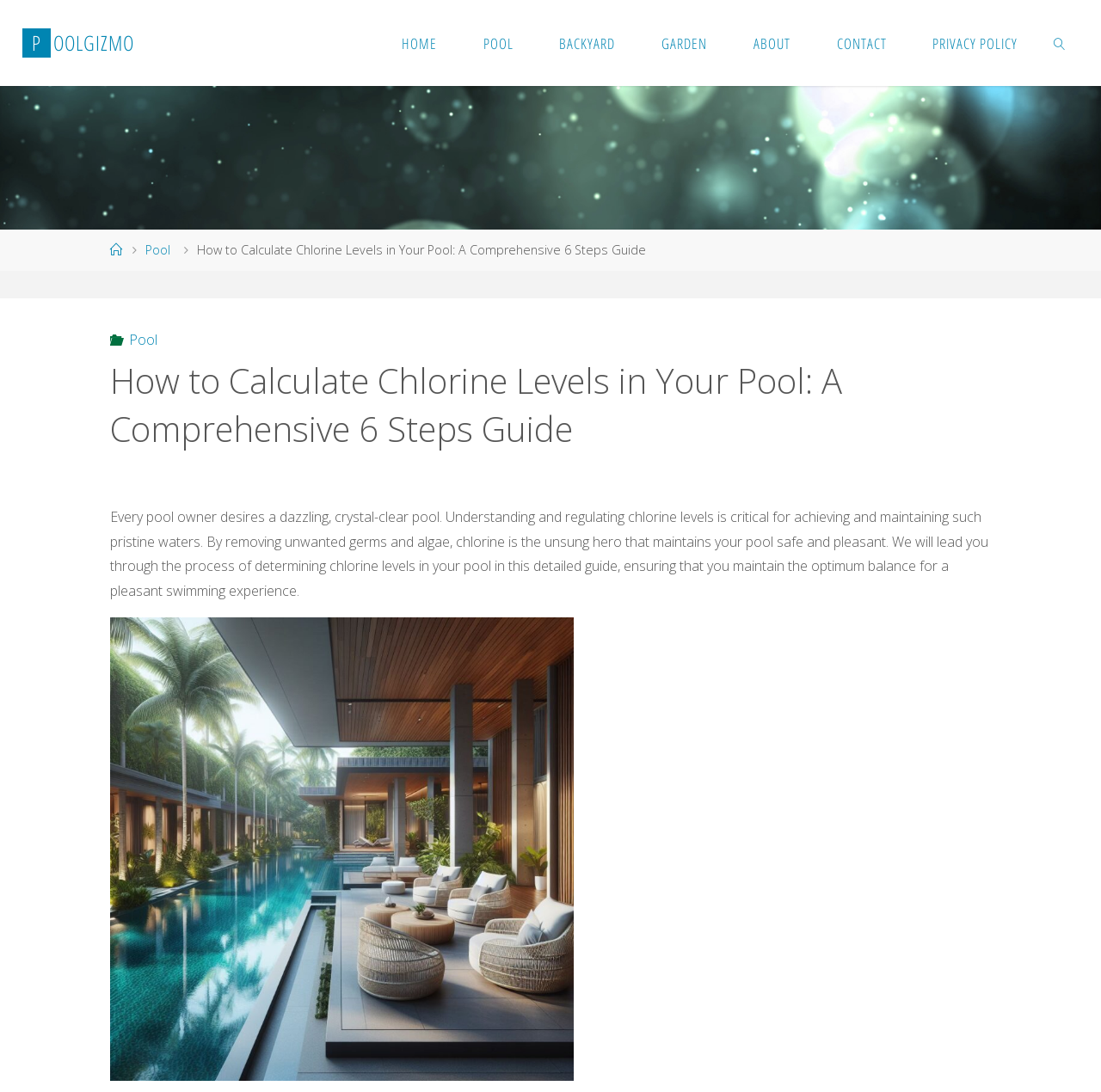Using the description "Back to Top", locate and provide the bounding box of the UI element.

[0.923, 0.897, 0.97, 0.929]